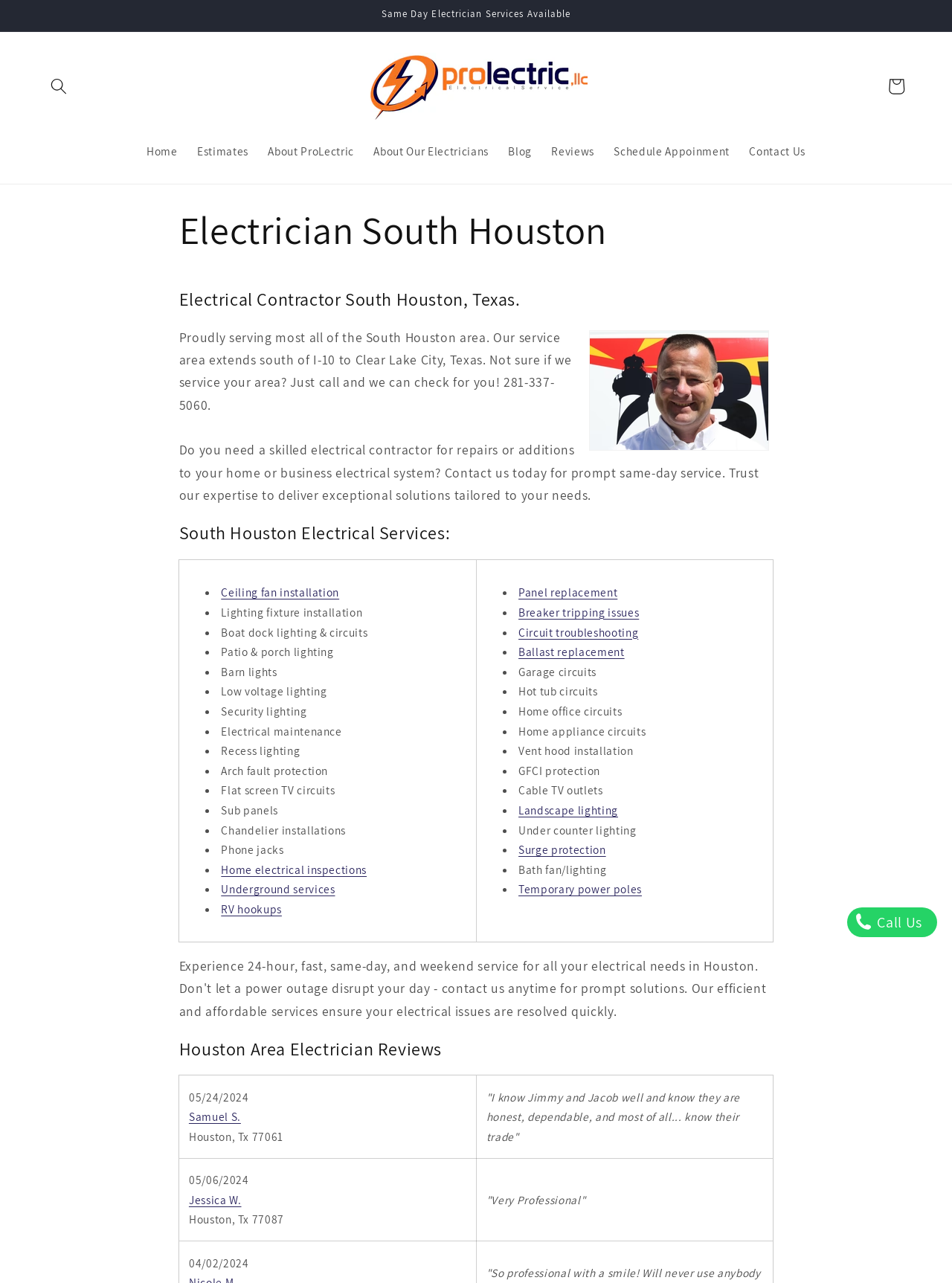Determine the bounding box coordinates of the region I should click to achieve the following instruction: "Visit the 'Home' page". Ensure the bounding box coordinates are four float numbers between 0 and 1, i.e., [left, top, right, bottom].

[0.144, 0.105, 0.197, 0.131]